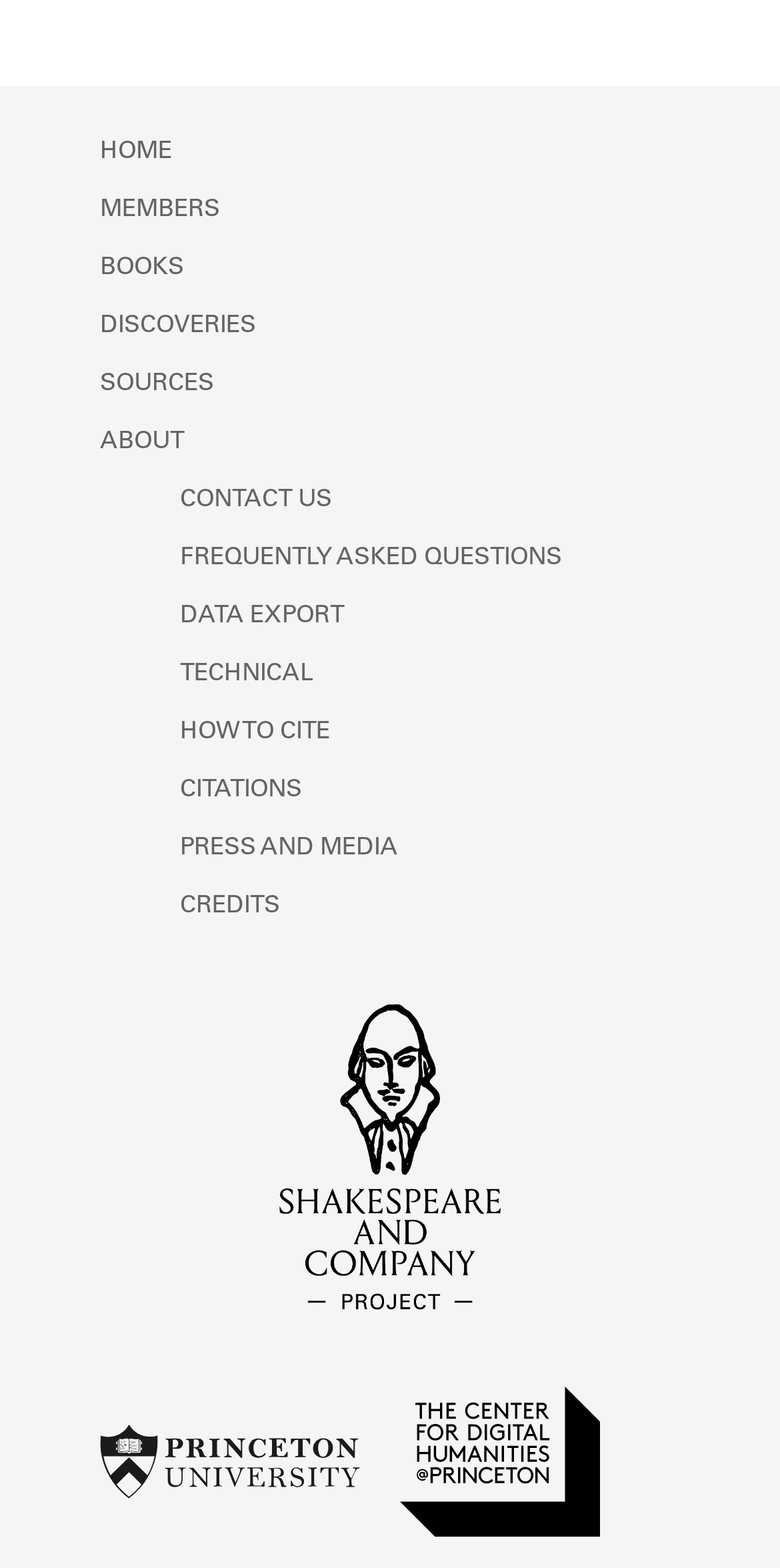Identify the coordinates of the bounding box for the element described below: "Data Export". Return the coordinates as four float numbers between 0 and 1: [left, top, right, bottom].

[0.231, 0.385, 0.441, 0.4]